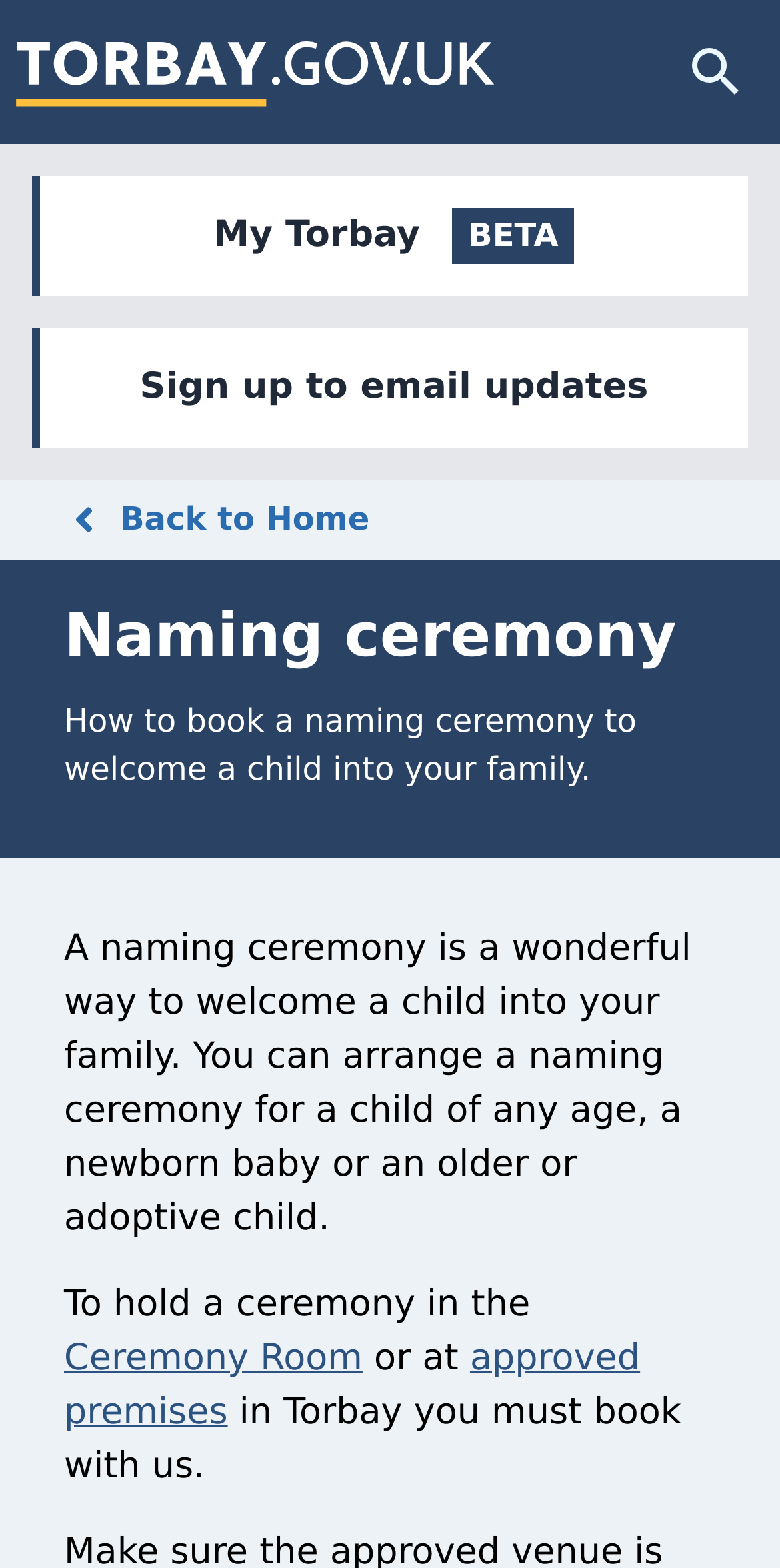What is the age range for which a naming ceremony can be arranged?
From the image, respond using a single word or phrase.

Any age